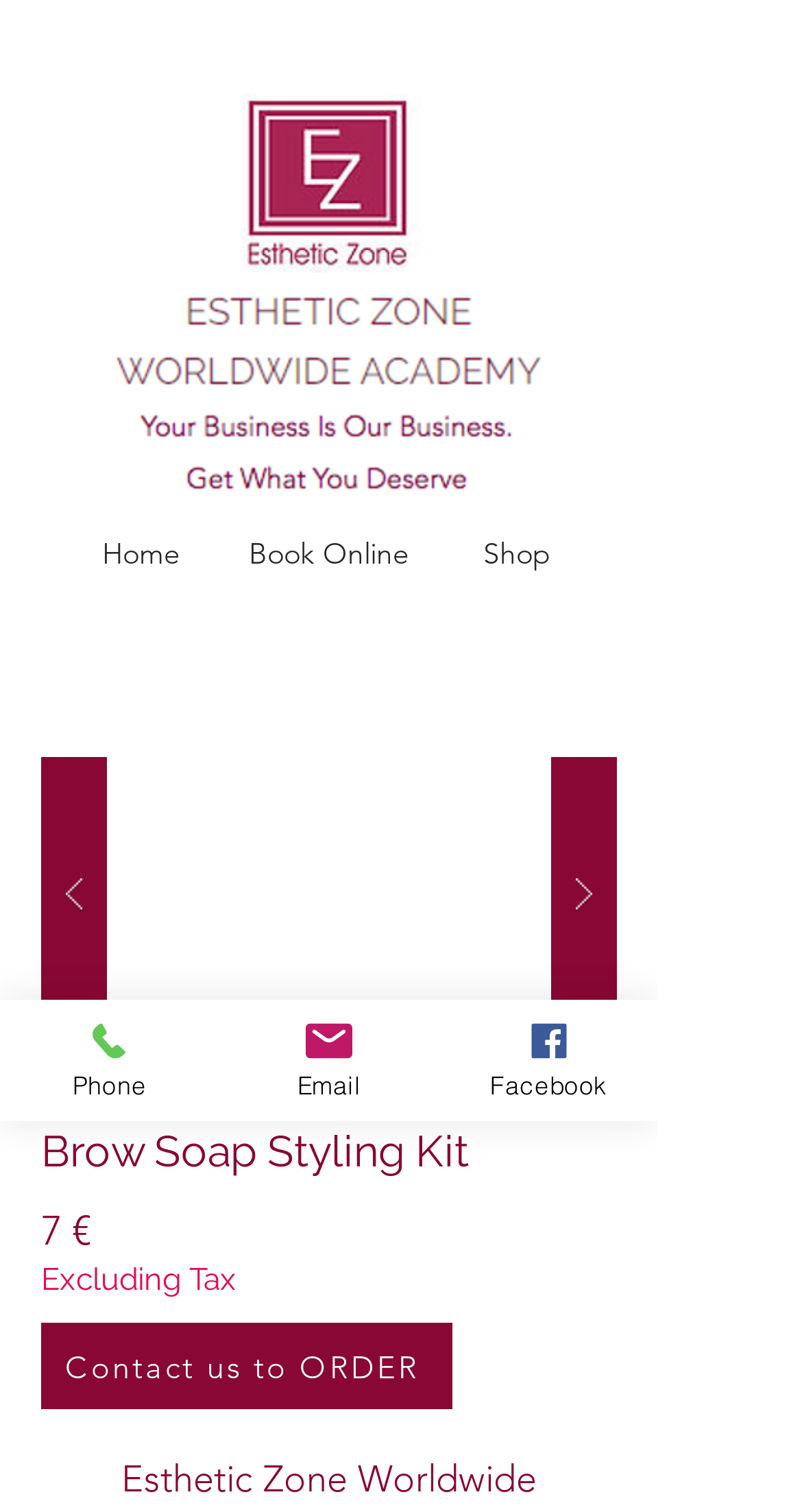Please examine the image and provide a detailed answer to the question: What social media platform is linked on the webpage?

The Facebook link can be found at the bottom of the webpage, accompanied by an image of the Facebook logo.